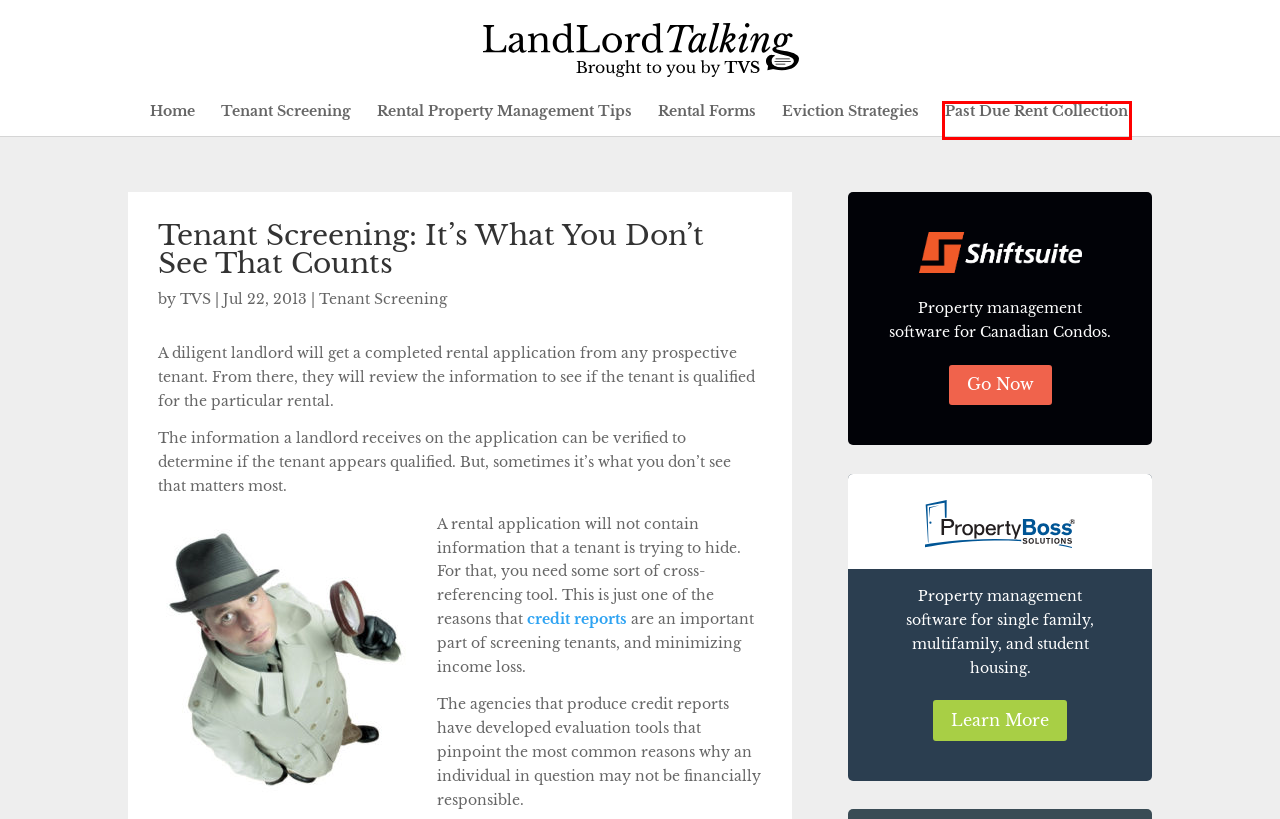Examine the screenshot of a webpage with a red bounding box around an element. Then, select the webpage description that best represents the new page after clicking the highlighted element. Here are the descriptions:
A. Customizable Property Management Software | PropertyBoss Solutions
B. Eviction Strategies Archives - Landlord Talking
C. The World's Best Condominium/Strata/HOA Software Ecosystem | Shiftsuite
D. Rental Forms Archives - Landlord Talking
E. Tenant Screening Archives - Landlord Talking
F. Past Due Rent Collection Archives - Landlord Talking
G. Rental Property Management Tips Archives - Landlord Talking
H. Home - Landlord Talking

F